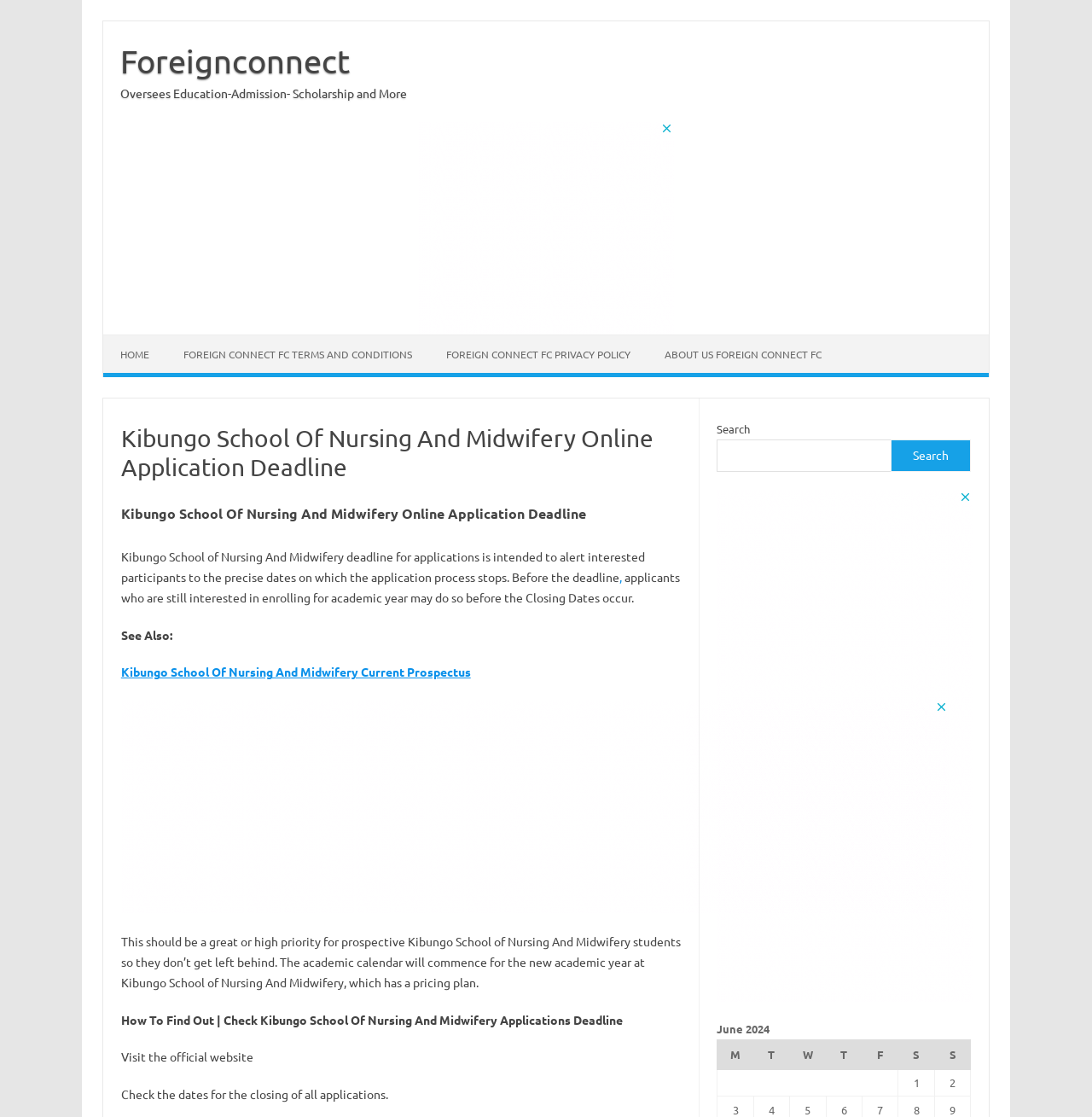Can you identify the bounding box coordinates of the clickable region needed to carry out this instruction: 'Search for something'? The coordinates should be four float numbers within the range of 0 to 1, stated as [left, top, right, bottom].

[0.657, 0.394, 0.817, 0.422]